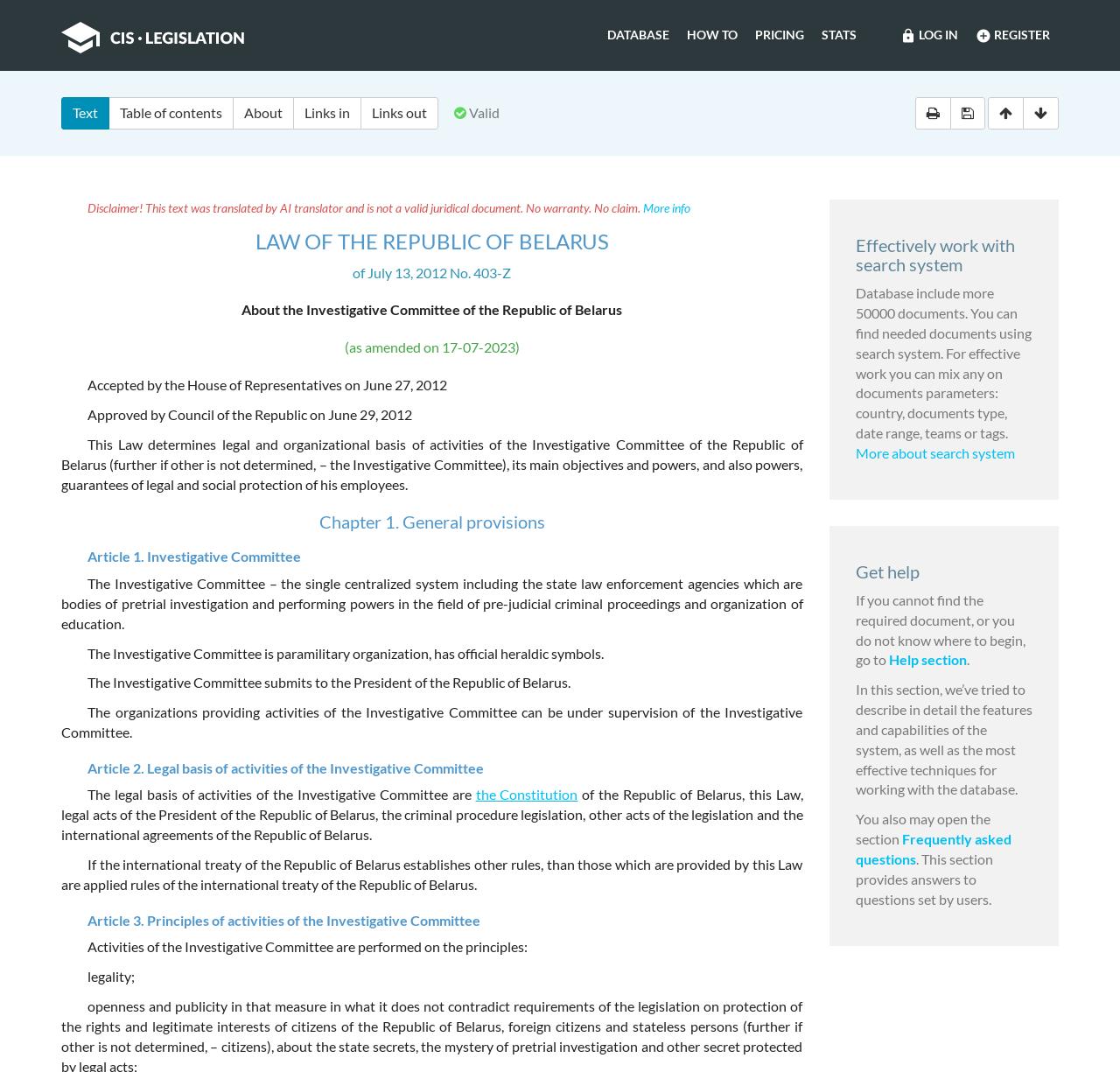Please identify the bounding box coordinates of the element's region that should be clicked to execute the following instruction: "View database". The bounding box coordinates must be four float numbers between 0 and 1, i.e., [left, top, right, bottom].

[0.534, 0.024, 0.605, 0.042]